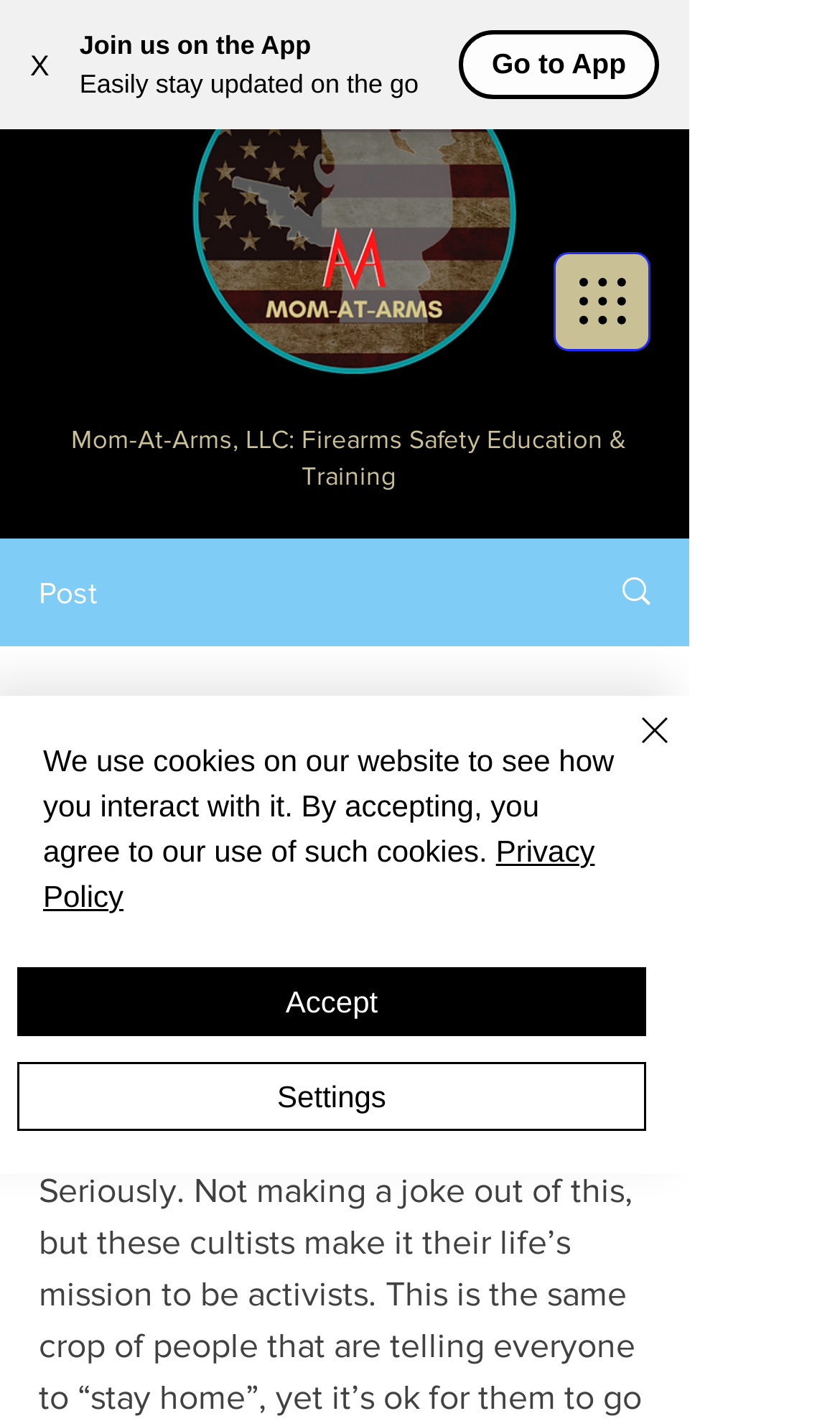Find the bounding box coordinates of the clickable element required to execute the following instruction: "More actions on the article". Provide the coordinates as four float numbers between 0 and 1, i.e., [left, top, right, bottom].

[0.738, 0.524, 0.8, 0.56]